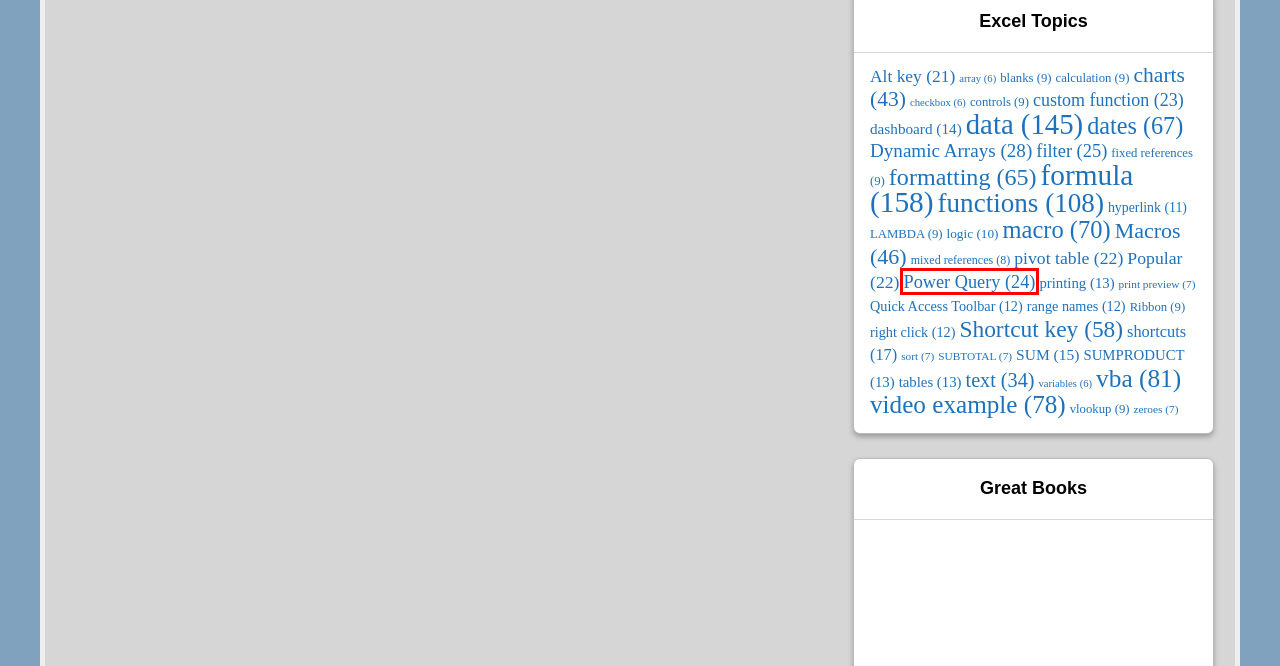Take a look at the provided webpage screenshot featuring a red bounding box around an element. Select the most appropriate webpage description for the page that loads after clicking on the element inside the red bounding box. Here are the candidates:
A. pivot table | A4 Accounting
B. Power Query | A4 Accounting
C. logic | A4 Accounting
D. LAMBDA | A4 Accounting
E. calculation | A4 Accounting
F. print preview | A4 Accounting
G. printing | A4 Accounting
H. vlookup | A4 Accounting

B